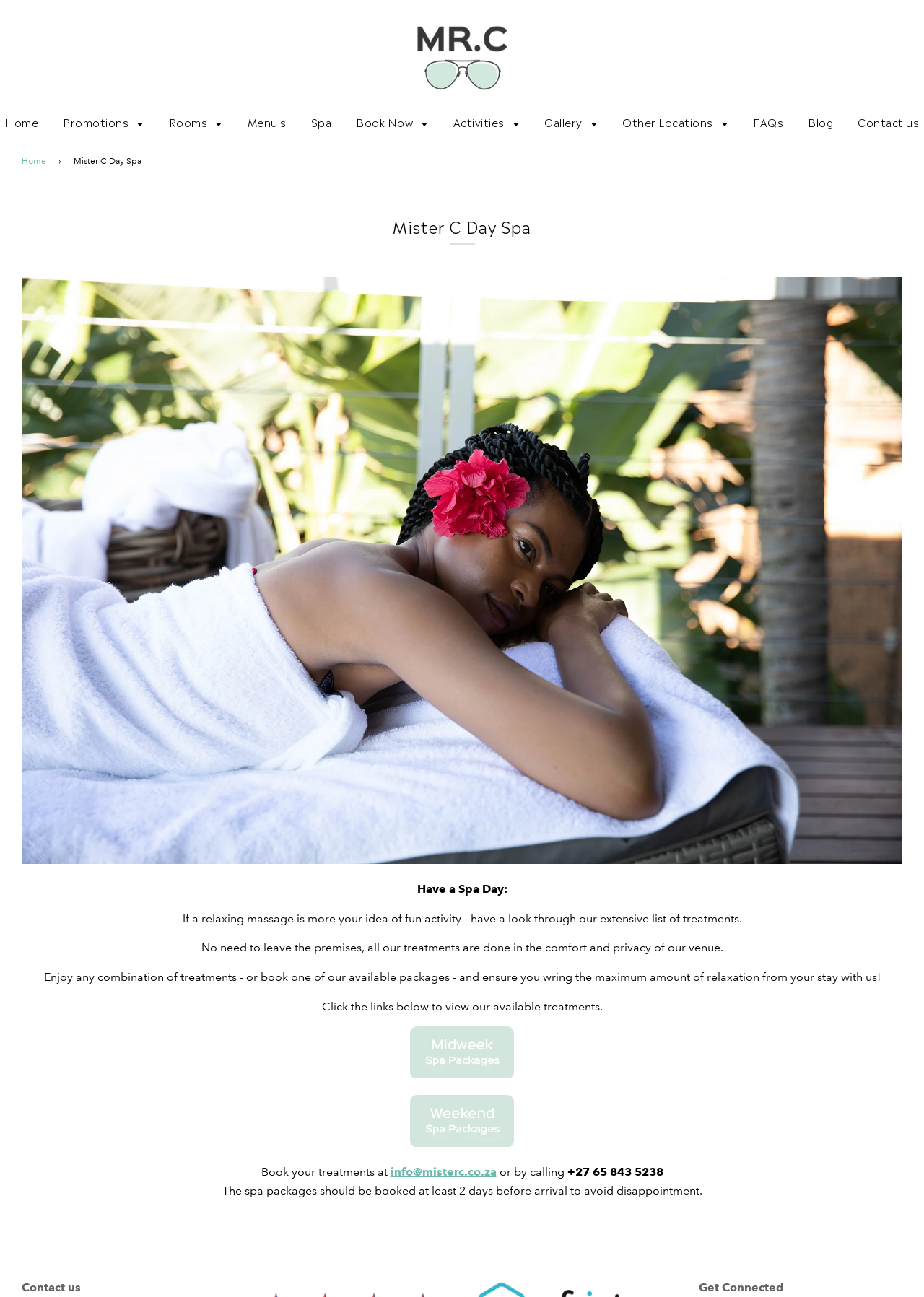How many links are there in the navigation menu?
Provide a detailed answer to the question, using the image to inform your response.

The navigation menu is located at the top of the webpage, and it contains 11 links: 'Home', 'Promotions', 'Rooms', 'Menu's', 'Spa', 'Book Now', 'Activities', 'Gallery', 'Other Locations', 'FAQs', and 'Blog'.